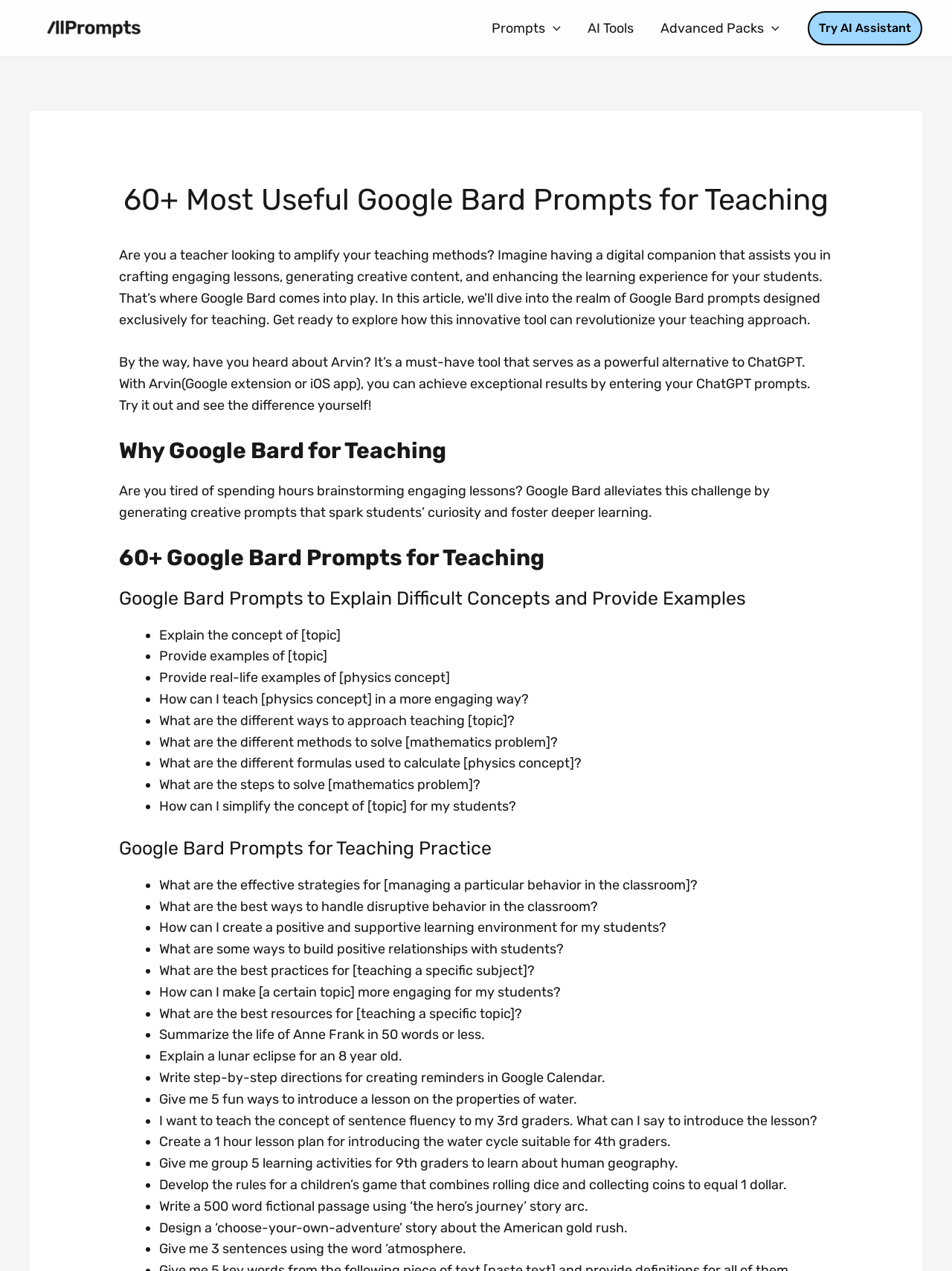Provide a one-word or short-phrase response to the question:
What type of content does the webpage provide?

Teaching prompts